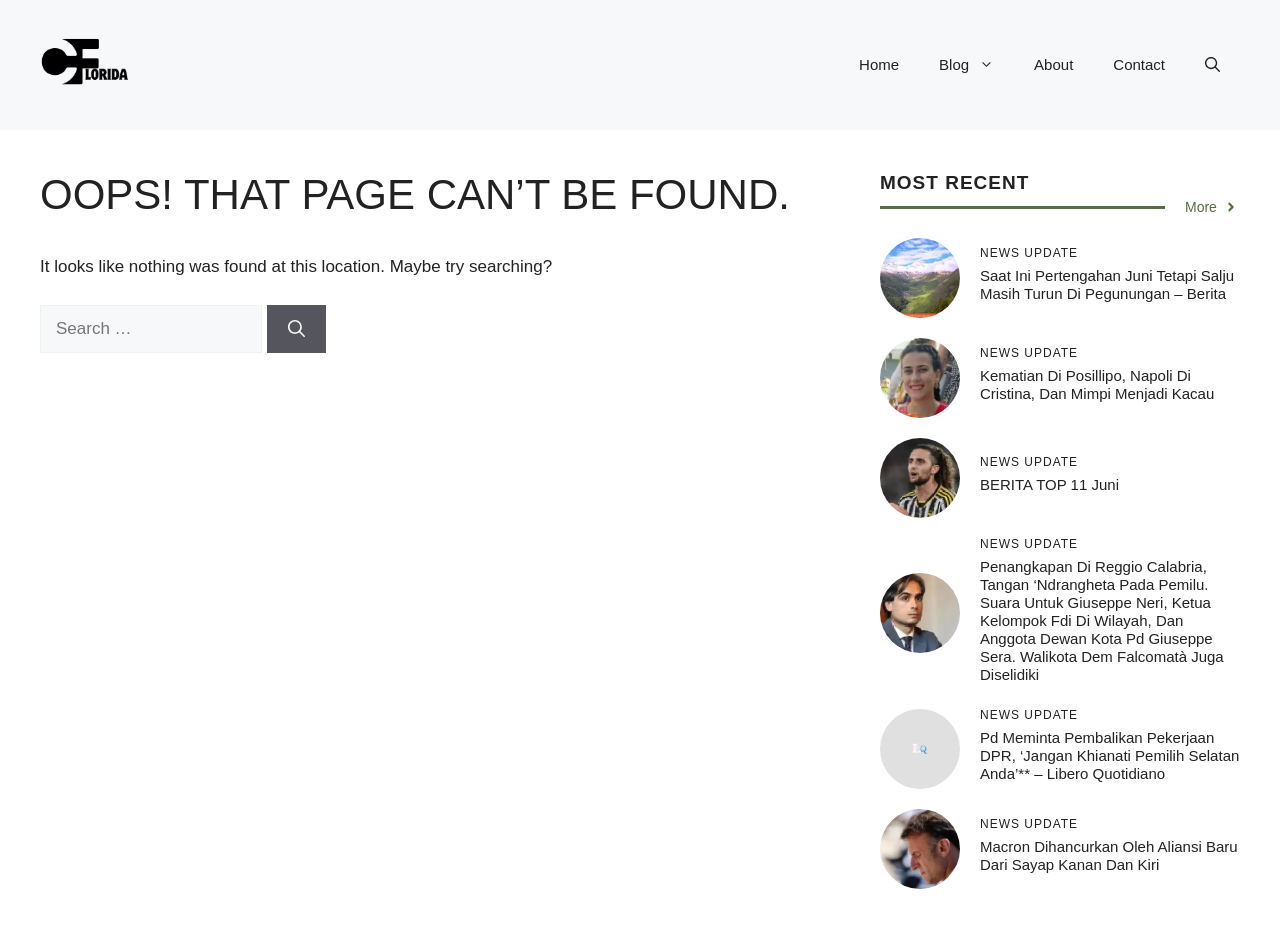What type of content is displayed in the 'MOST RECENT' section?
Please use the image to deliver a detailed and complete answer.

The 'MOST RECENT' section contains a series of headings and links with titles that appear to be news updates or articles. The content is organized in a list format, suggesting that it is a collection of recent news updates.